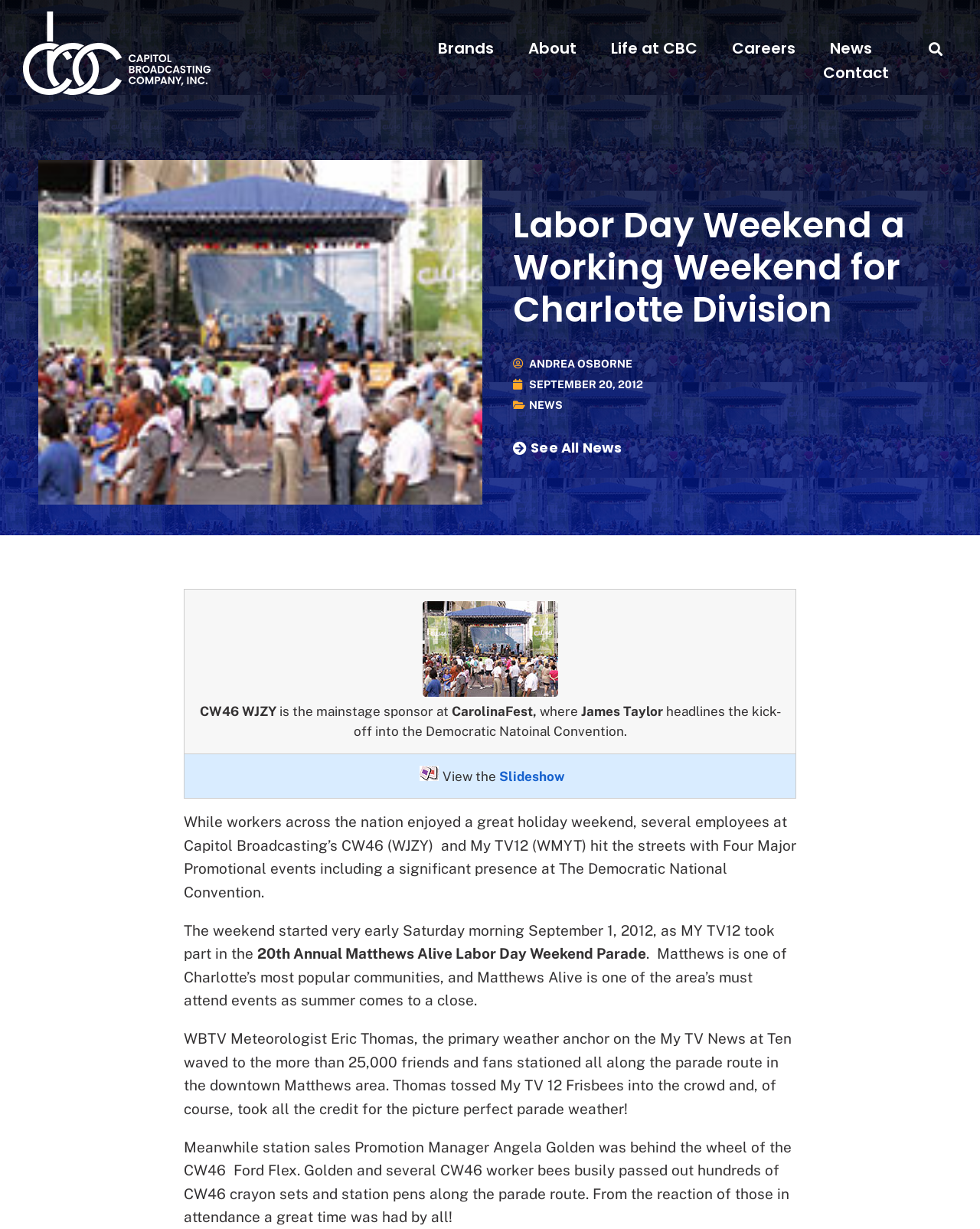Please identify the bounding box coordinates of the element I need to click to follow this instruction: "See All News".

[0.523, 0.359, 0.635, 0.371]